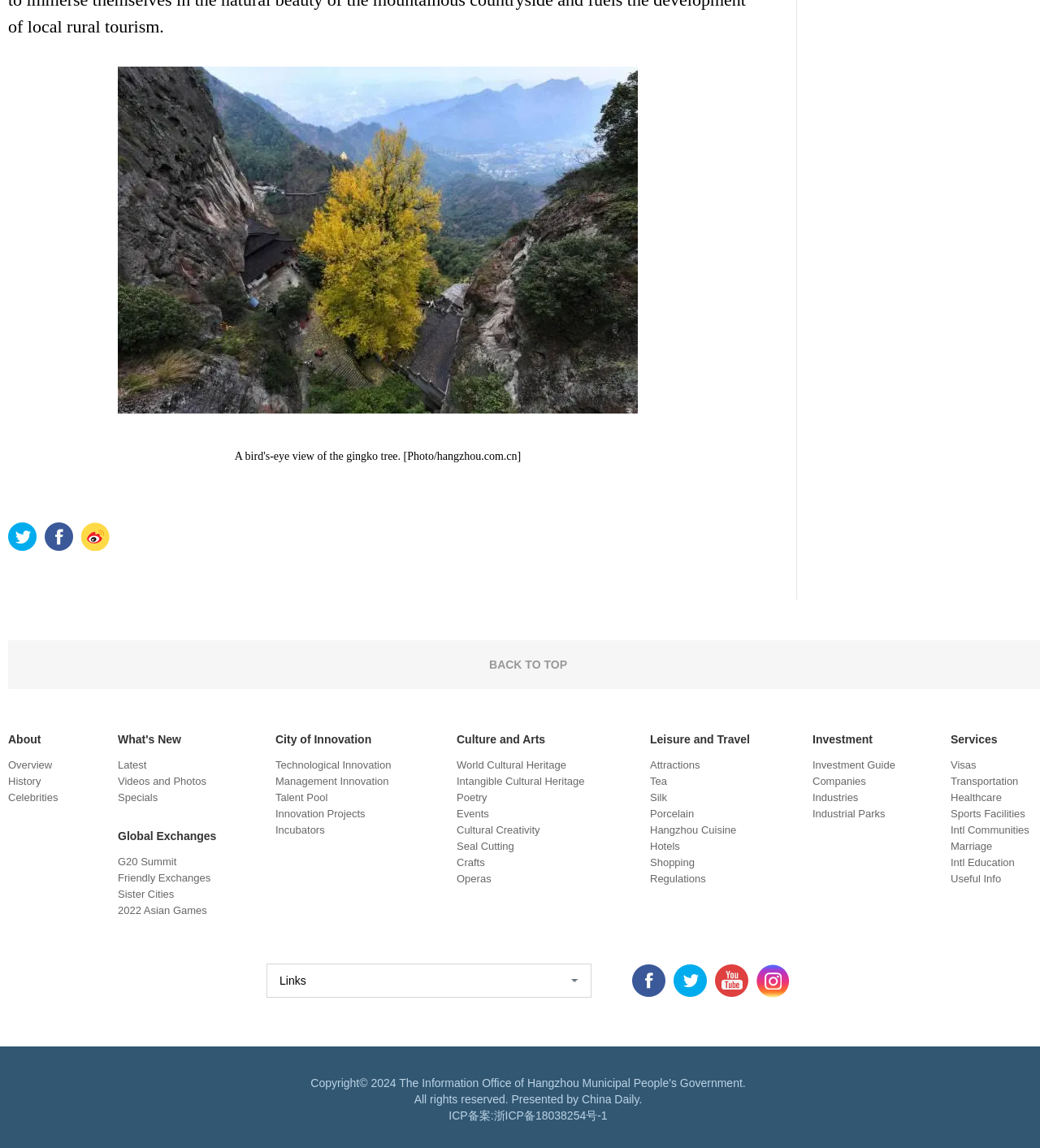What is the text of the emphasis element?
Using the visual information from the image, give a one-word or short-phrase answer.

Links